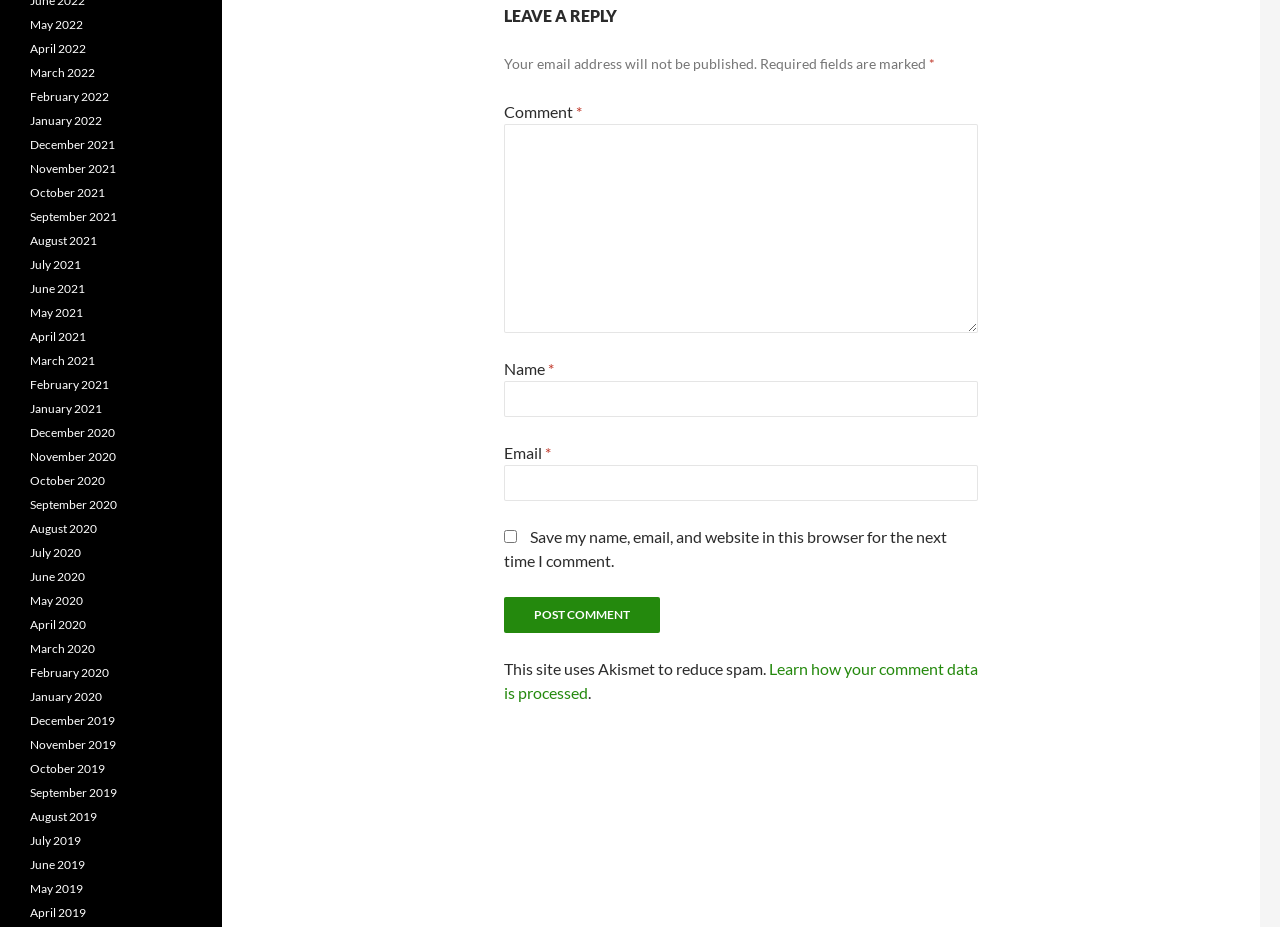Respond to the question below with a single word or phrase:
What is the purpose of the checkbox?

Save comment data